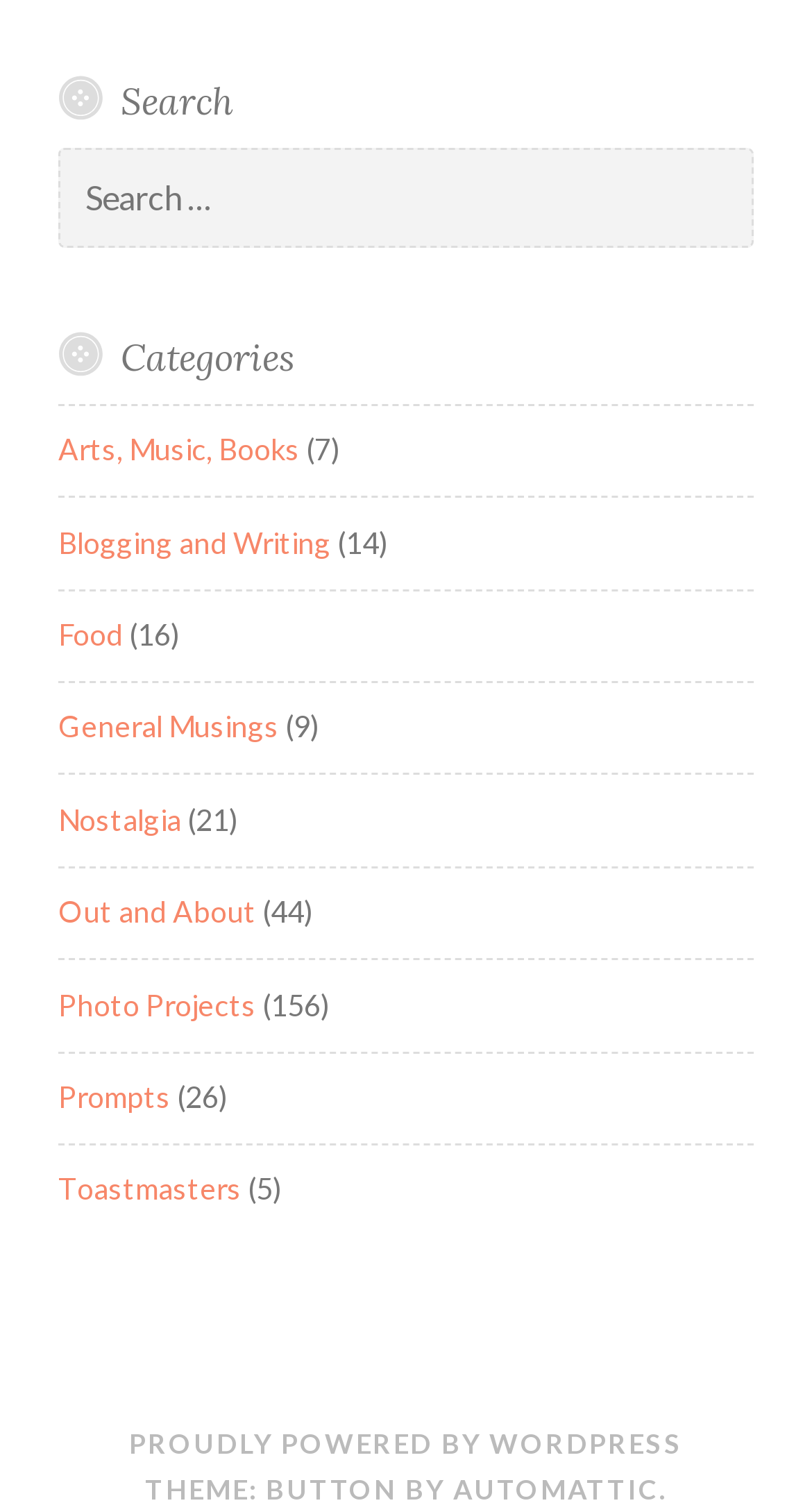What is the category with the most items?
Answer the question with just one word or phrase using the image.

Photo Projects